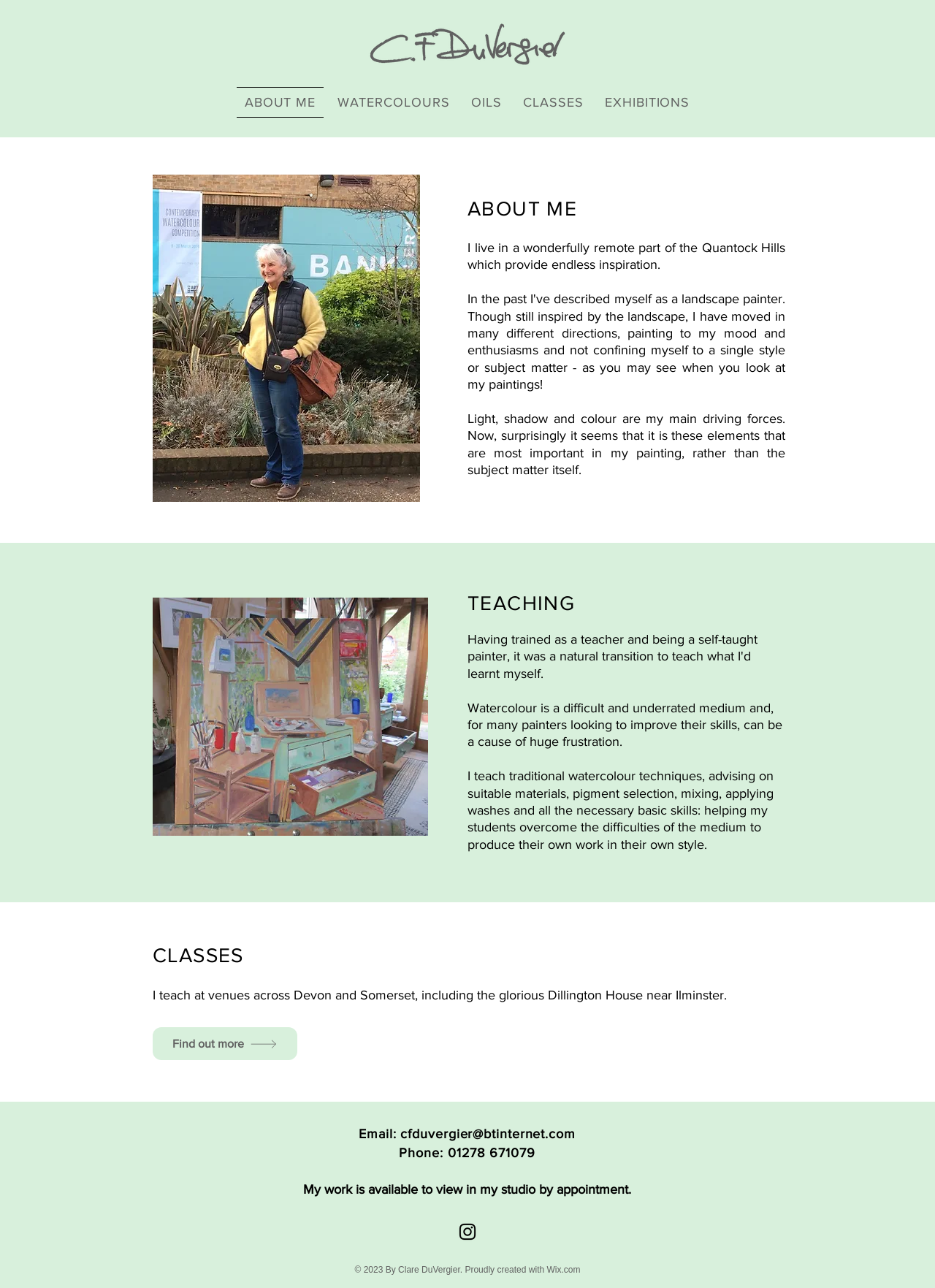Where does the artist teach watercolour classes?
Respond with a short answer, either a single word or a phrase, based on the image.

Devon and Somerset